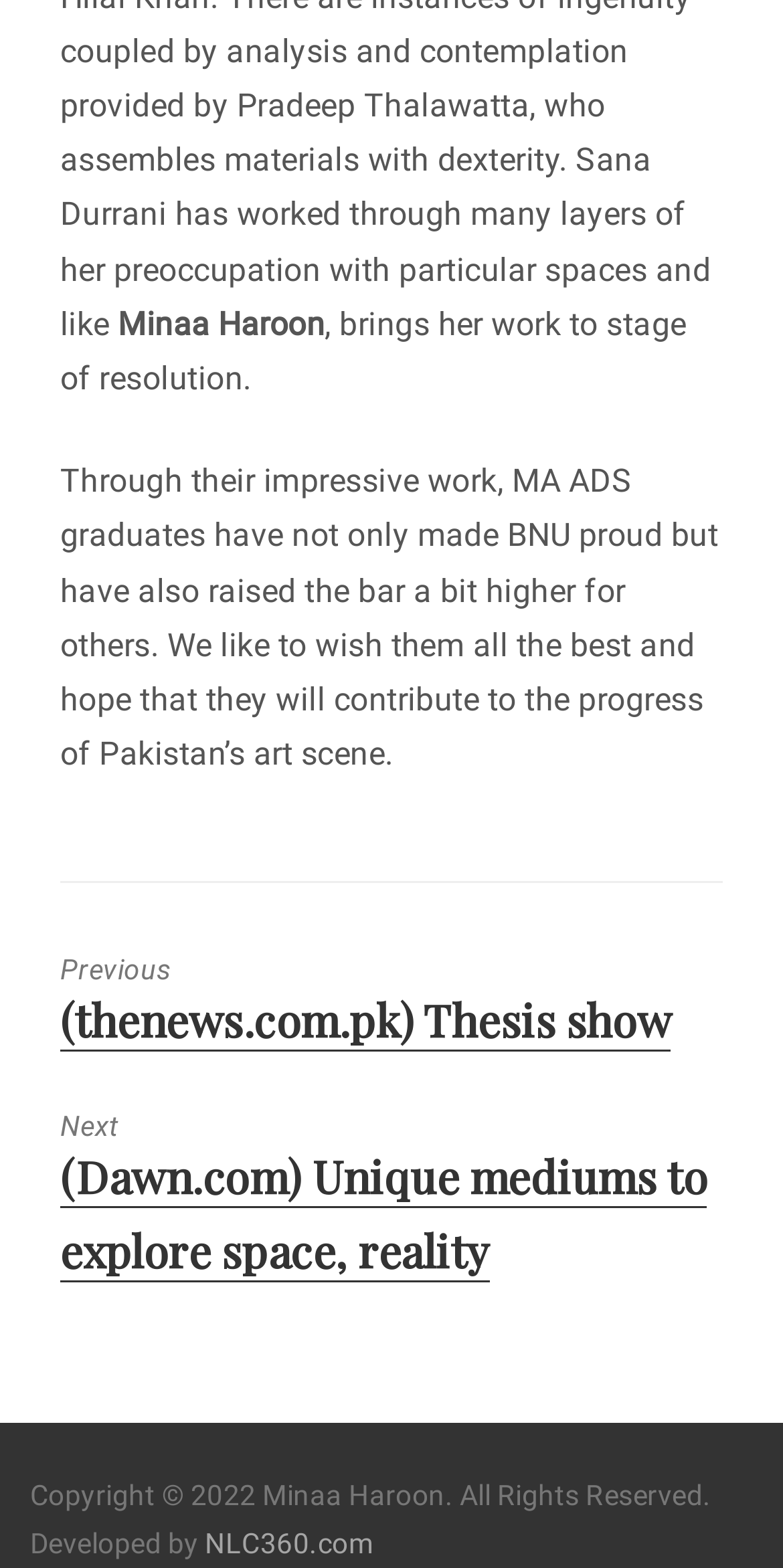What is the topic of the previous post?
Provide an in-depth answer to the question, covering all aspects.

The link element with the text 'Previous Previous post: (thenews.com.pk) Thesis show' suggests that the previous post is about a thesis show. The topic of the previous post can be inferred from the text of this link element.